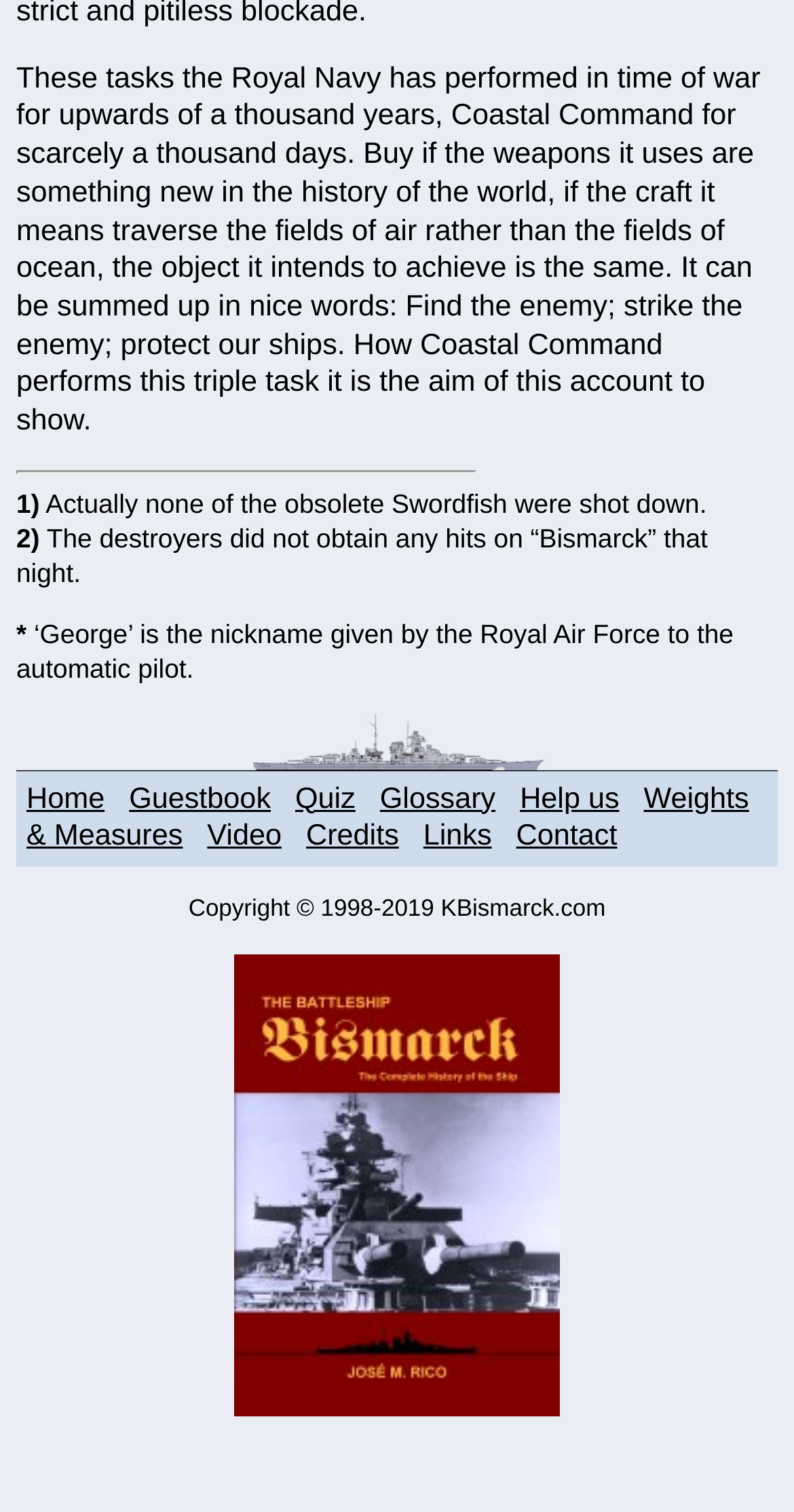Determine the bounding box coordinates for the area you should click to complete the following instruction: "Click on the 'Video' link".

[0.261, 0.543, 0.355, 0.564]